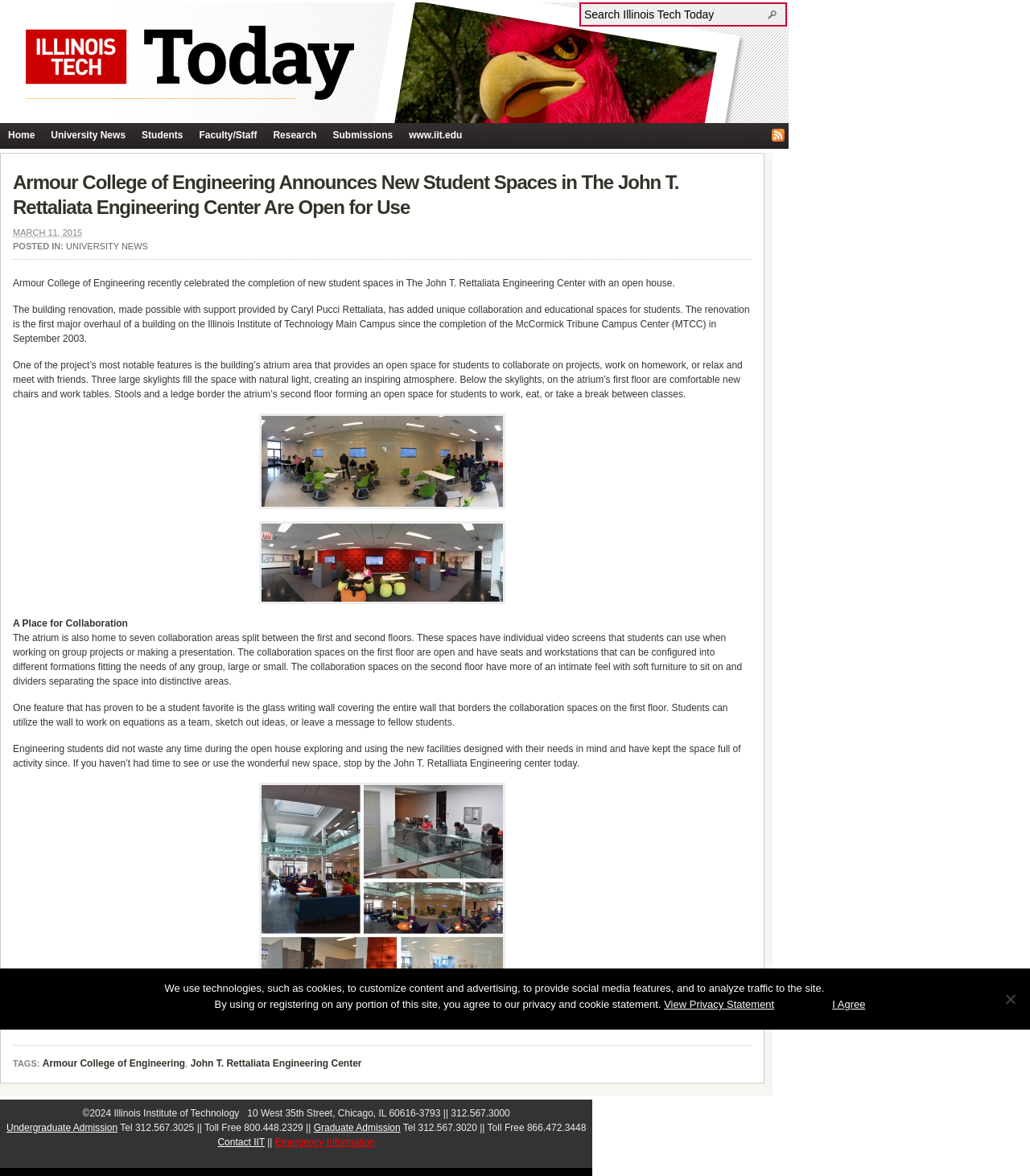Using the details in the image, give a detailed response to the question below:
What is the purpose of the glass writing wall?

I found the answer by reading the text content of the webpage, specifically the paragraph that describes the features of the atrium area, including the glass writing wall.